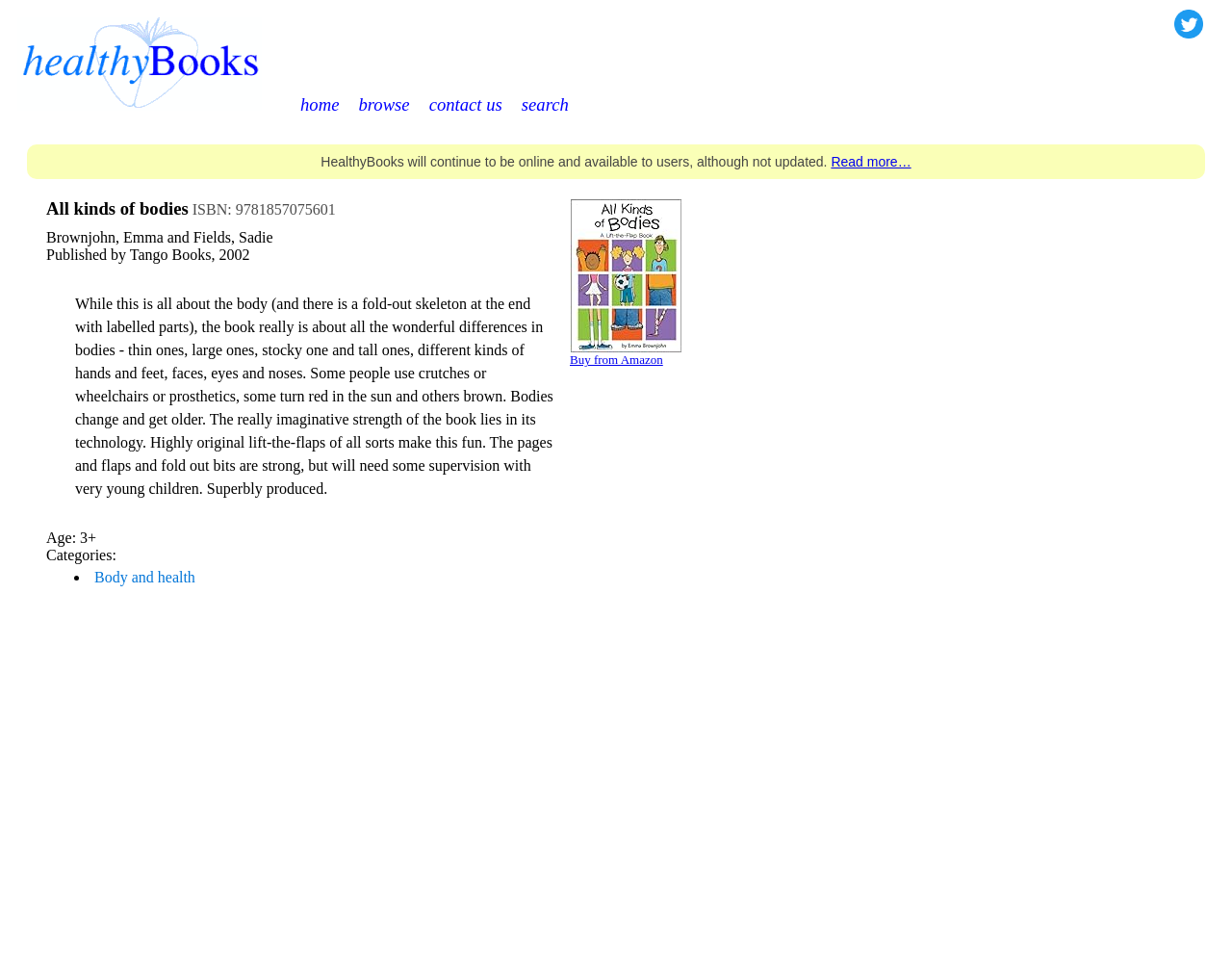What is the name of the website?
Give a single word or phrase answer based on the content of the image.

HealthyBooks